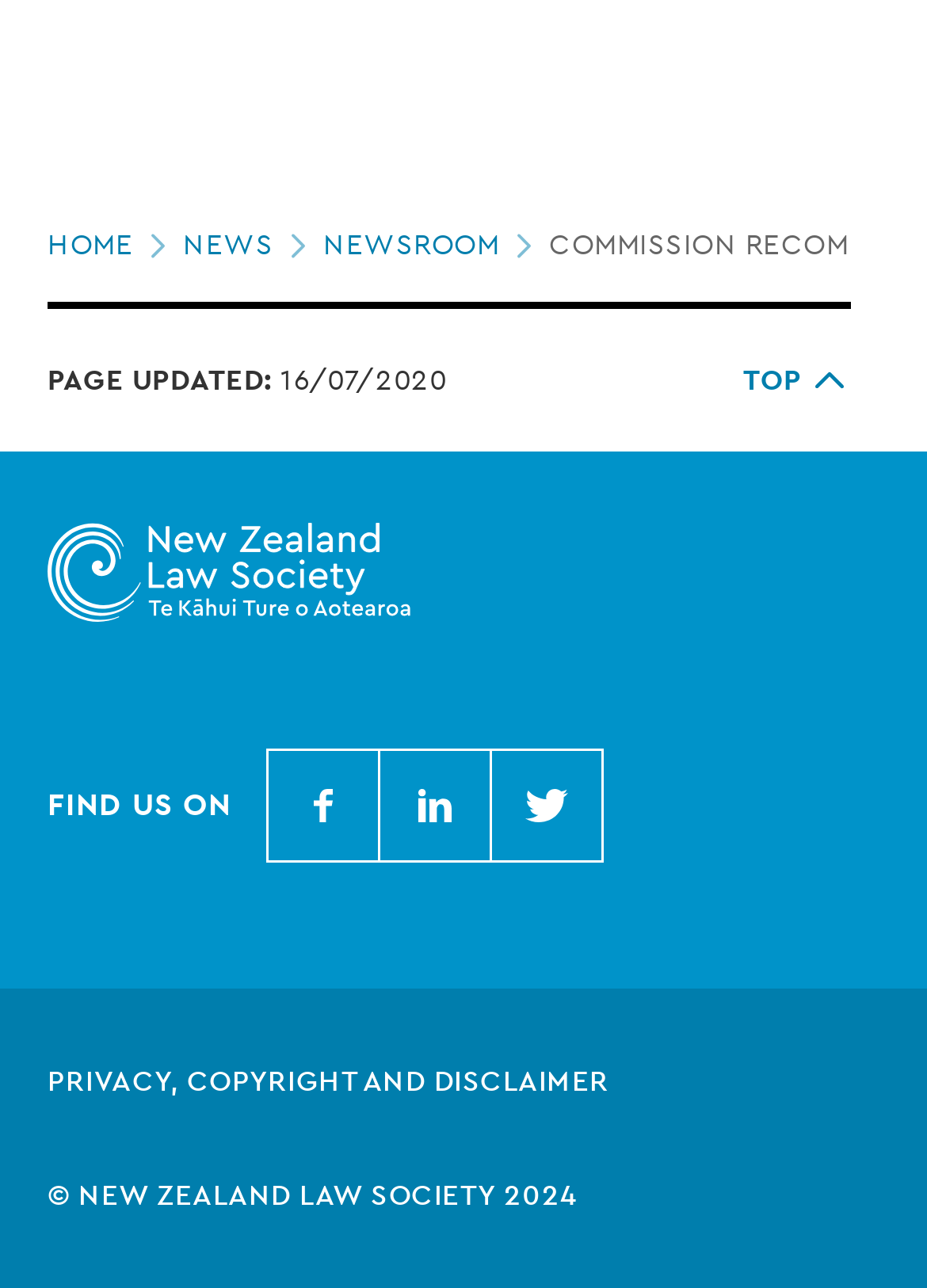Please determine the bounding box coordinates for the UI element described as: "Privacy, copyright and disclaimer".

[0.051, 0.823, 0.949, 0.856]